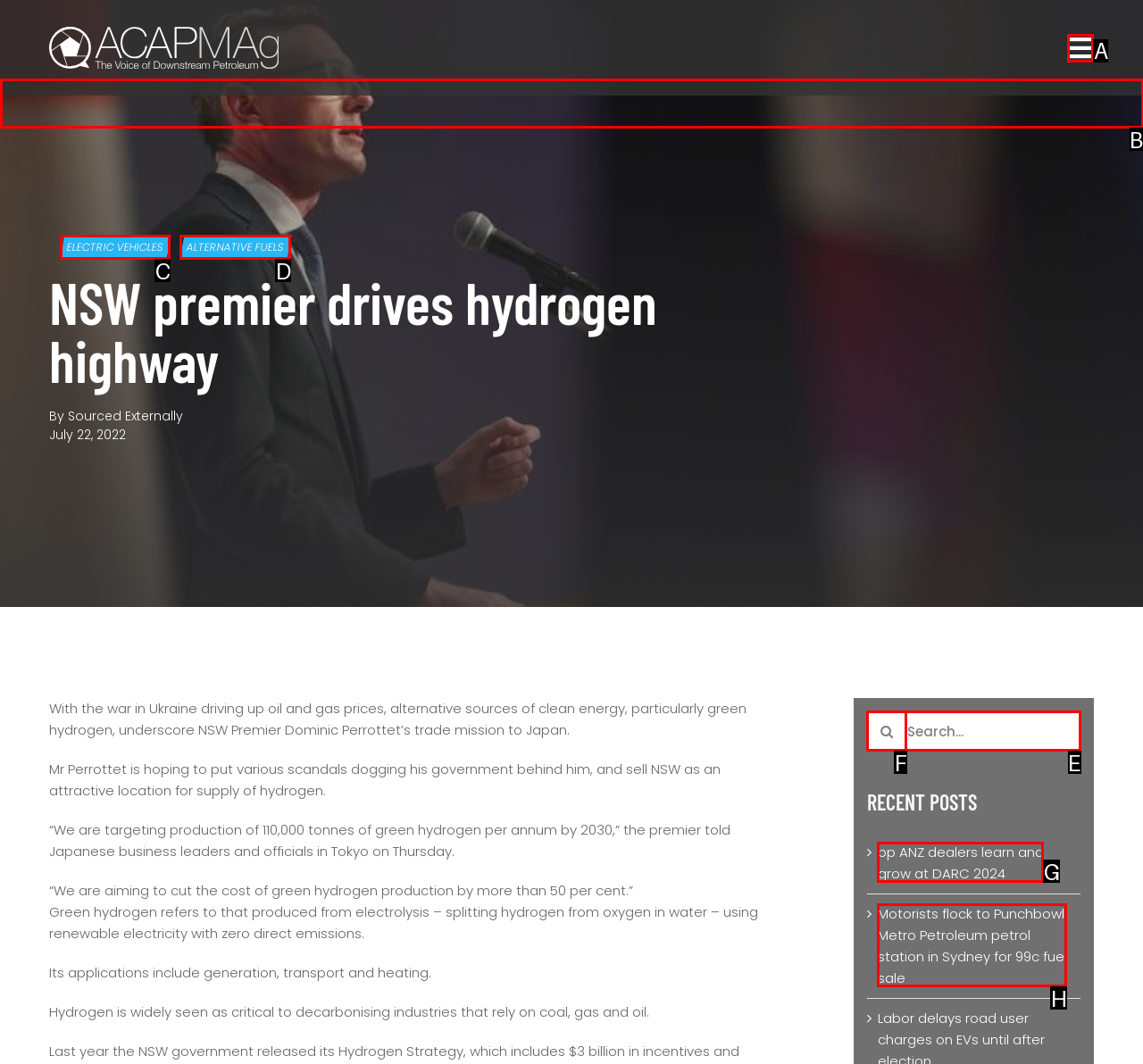Identify the correct UI element to click on to achieve the task: Click the navigation menu. Provide the letter of the appropriate element directly from the available choices.

A